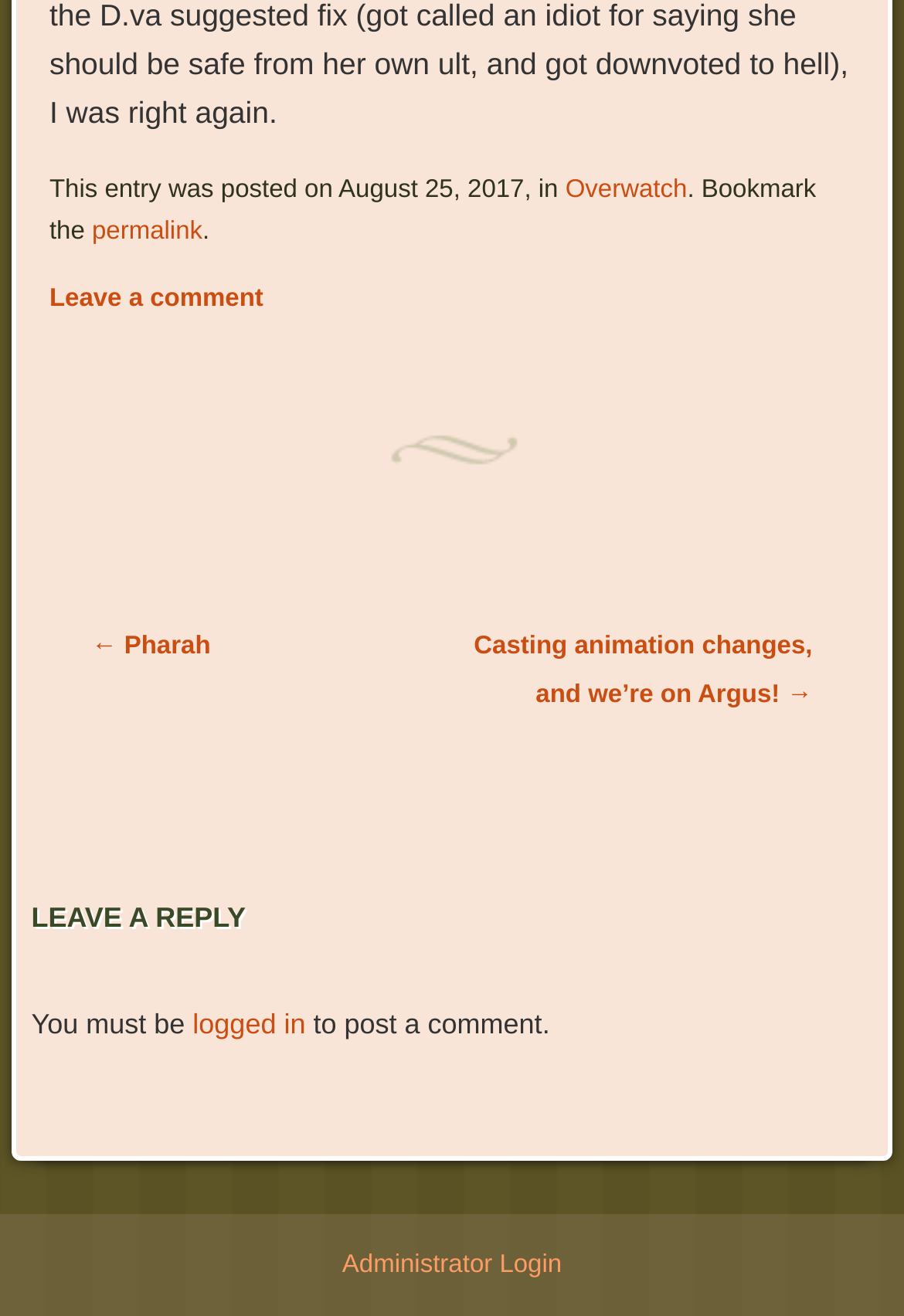Analyze the image and deliver a detailed answer to the question: What is required to post a comment?

I found the requirement to post a comment by looking at the text that says 'You must be logged in to post a comment.', which is located in the comment section.